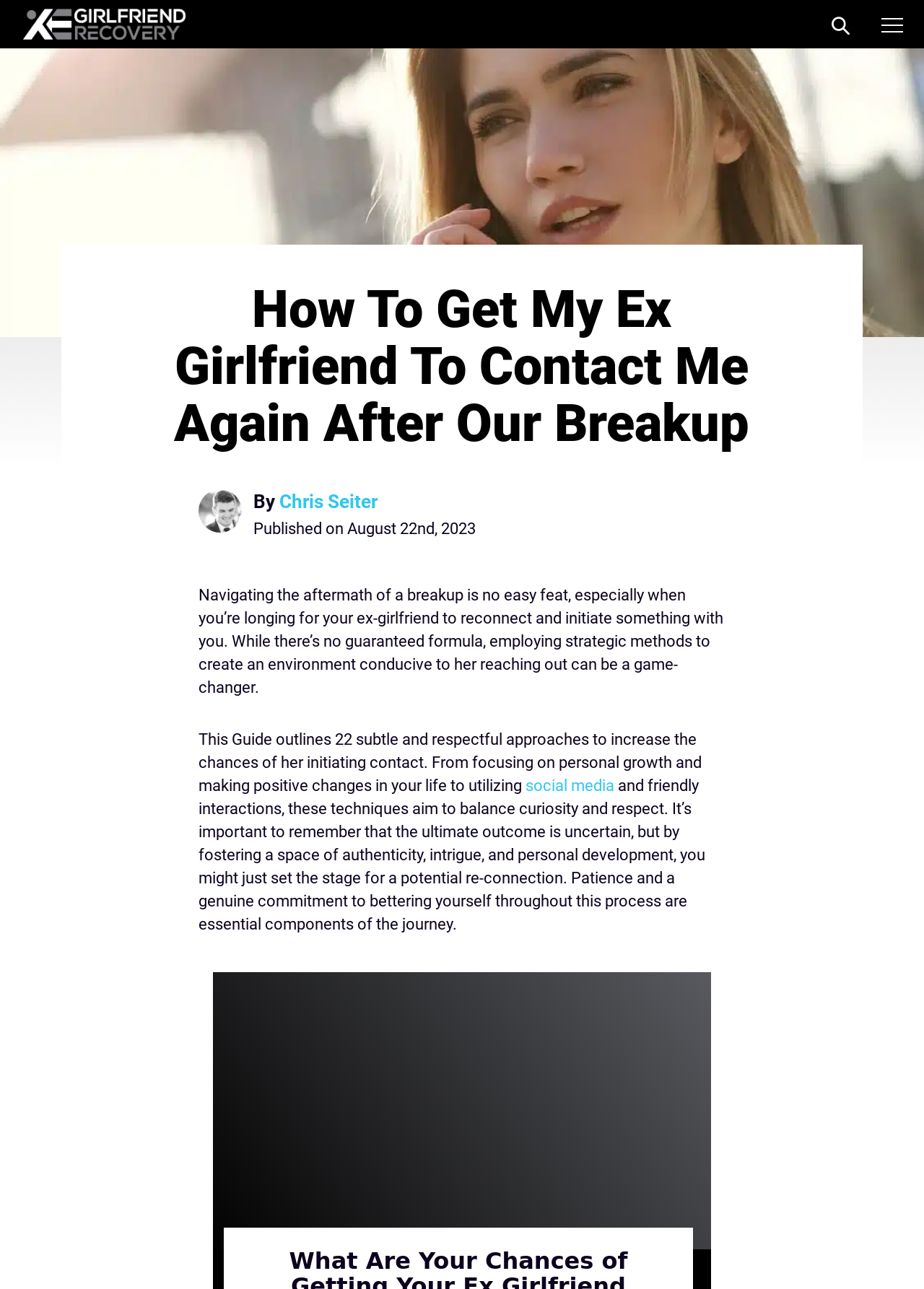Find and provide the bounding box coordinates for the UI element described here: "aria-label="Toggle navigation"". The coordinates should be given as four float numbers between 0 and 1: [left, top, right, bottom].

[0.944, 0.01, 0.988, 0.032]